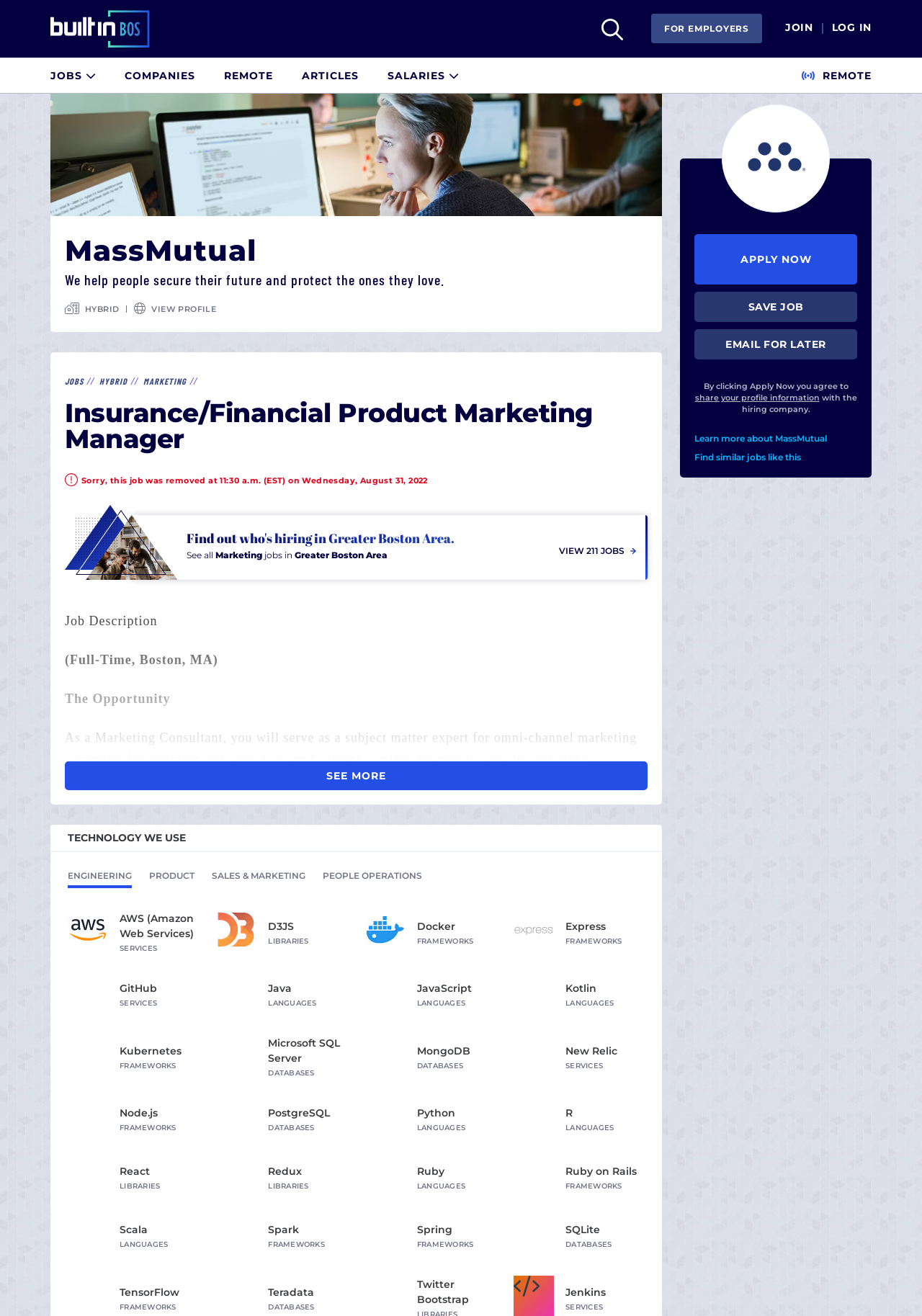Please identify the bounding box coordinates of the clickable area that will allow you to execute the instruction: "Click on the 'JOBS' link".

[0.055, 0.044, 0.135, 0.071]